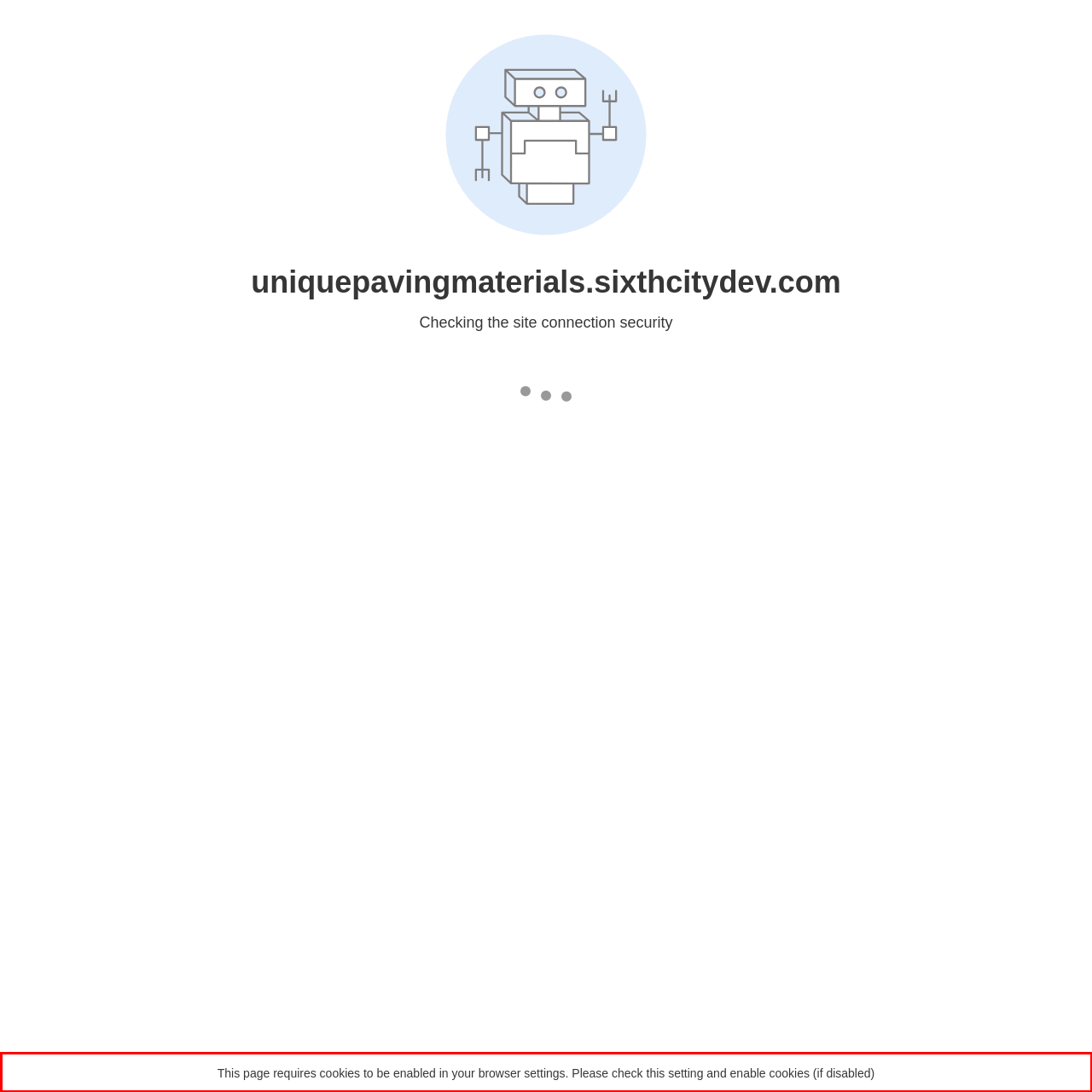You are given a screenshot showing a webpage with a red bounding box. Perform OCR to capture the text within the red bounding box.

This page requires cookies to be enabled in your browser settings. Please check this setting and enable cookies (if disabled)